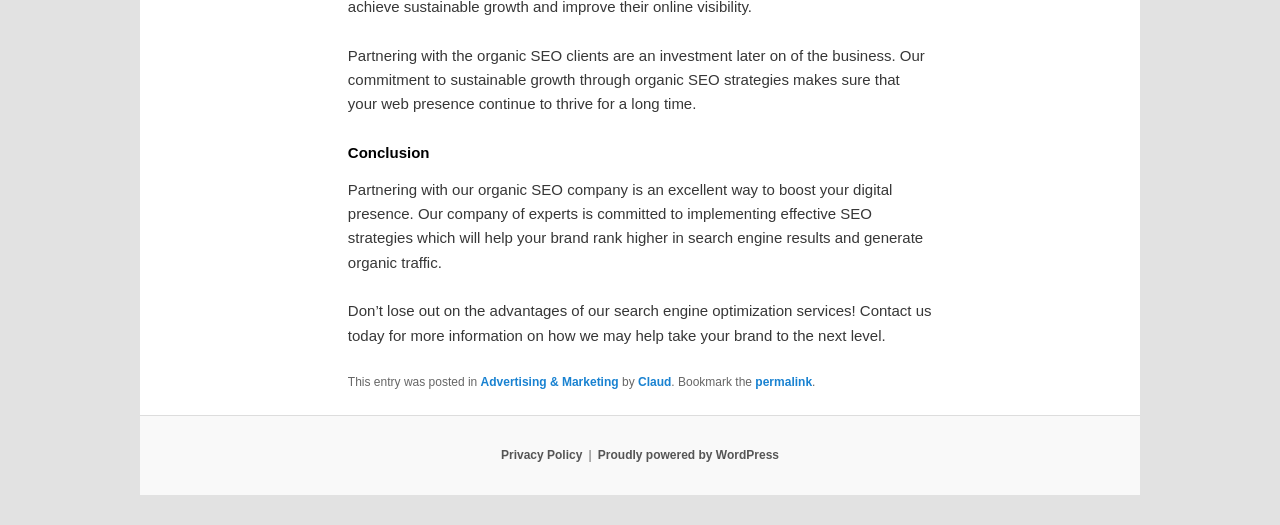Please analyze the image and give a detailed answer to the question:
What is the benefit of partnering with the company?

Partnering with the company can help boost clients' digital presence, as stated in the second paragraph, by implementing effective SEO strategies that help their brand rank higher in search engine results and generate organic traffic.